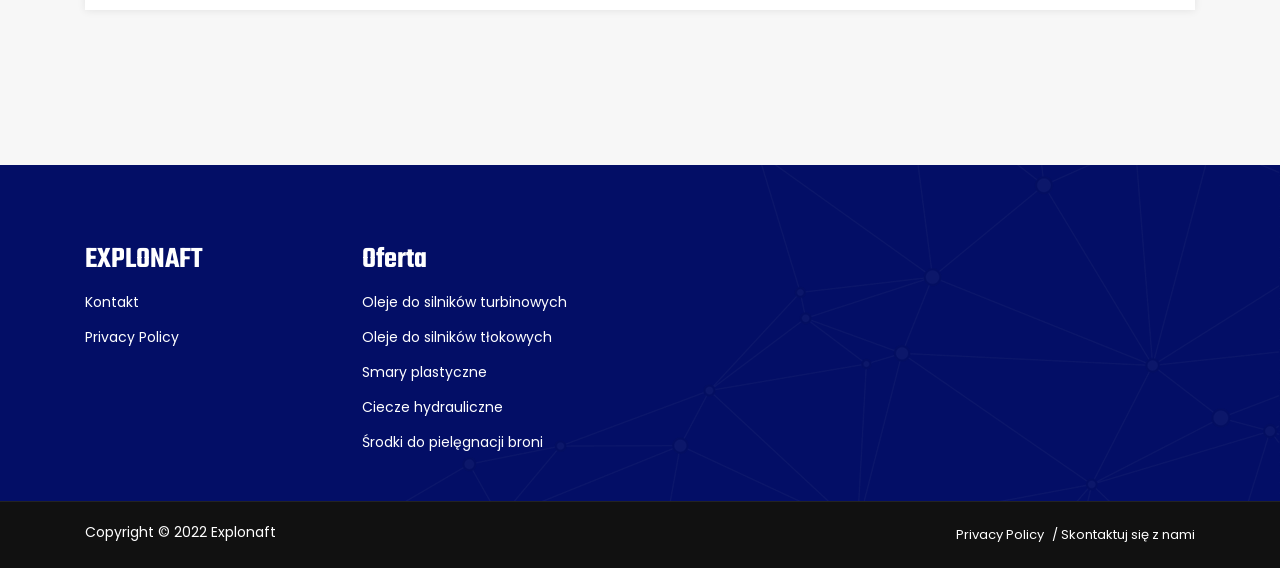Predict the bounding box of the UI element that fits this description: "Ciecze hydrauliczne".

[0.283, 0.699, 0.393, 0.734]